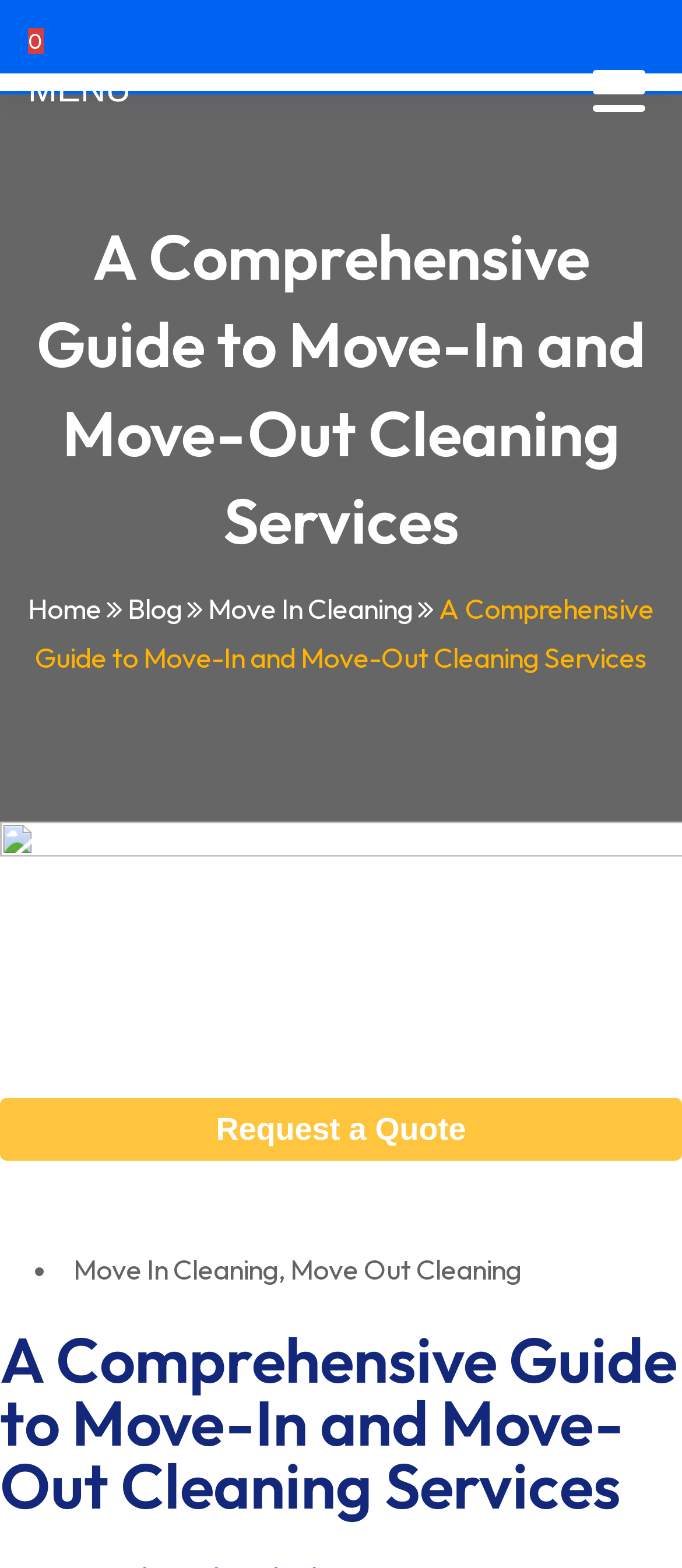Describe all significant elements and features of the webpage.

The webpage is a comprehensive guide to move-in and move-out cleaning services provided by Babcock Cleaning Services LLC. At the top of the page, there is a logo of Babcock Cleaning Services, accompanied by a link to the company's website. Below the logo, there is a prominent heading that matches the title of the webpage, "A Comprehensive Guide to Move-In and Move-Out Cleaning Services".

On the top-right corner of the page, there is a button to "Request a Quote". Above this button, there are links to navigate to different sections of the website, including "Home", "Blog", and "Move In Cleaning". 

The main content of the webpage is divided into sections, with a large heading that repeats the title of the webpage. Below this heading, there is a large image that spans the entire width of the page. 

Further down the page, there is a list of services offered, marked by bullet points. The list includes "Move In Cleaning" and "Move Out Cleaning", separated by commas. 

At the very bottom of the page, there is another heading that repeats the title of the webpage, and a link to the company's website with the label "0". There is also a "MENU" link on the top-left corner of the page.